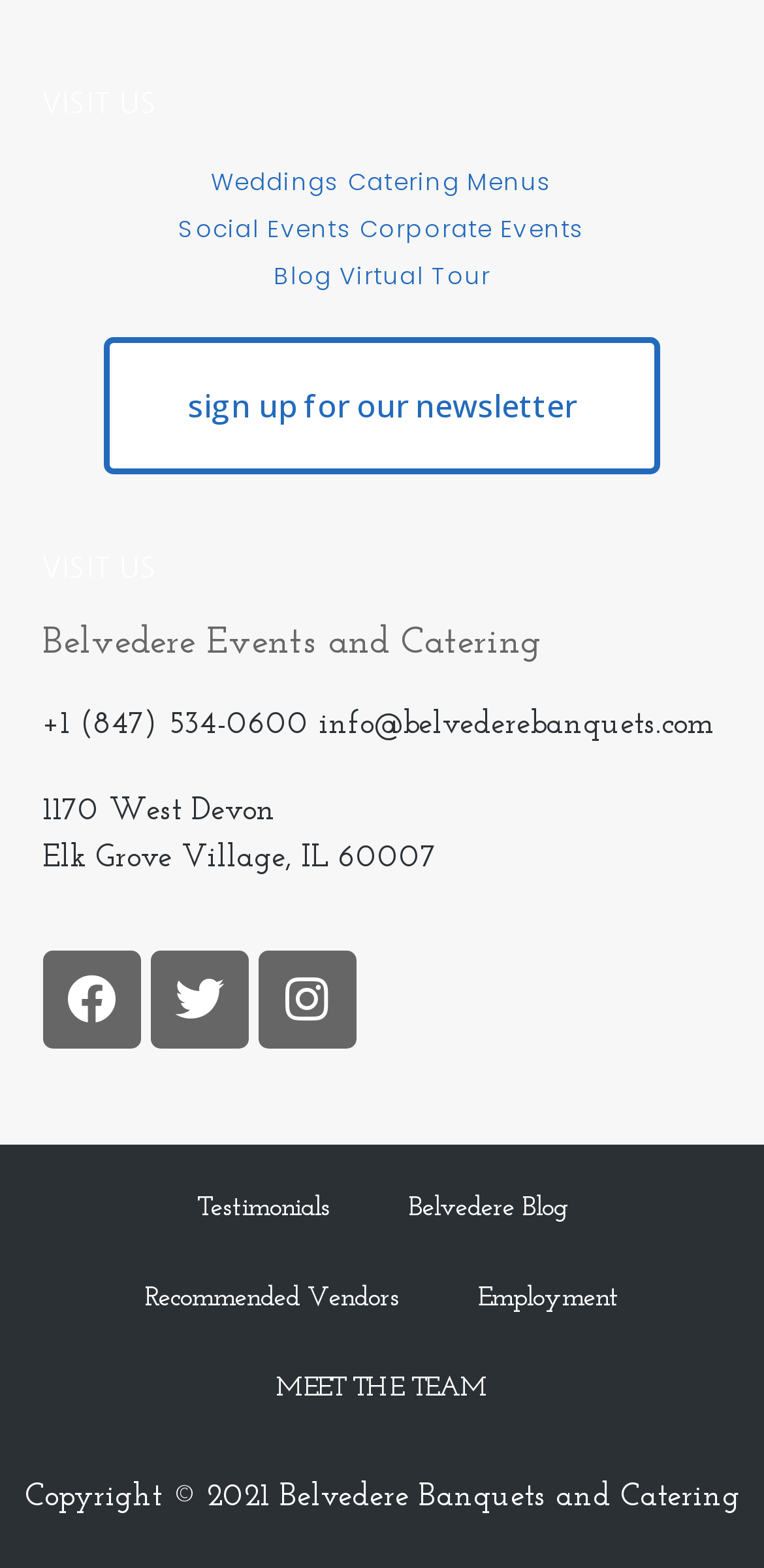Using the elements shown in the image, answer the question comprehensively: What social media platforms does Belvedere Banquets have?

I found the social media platforms by looking at the link elements that contain the icons and names of the platforms, which are located below the address.